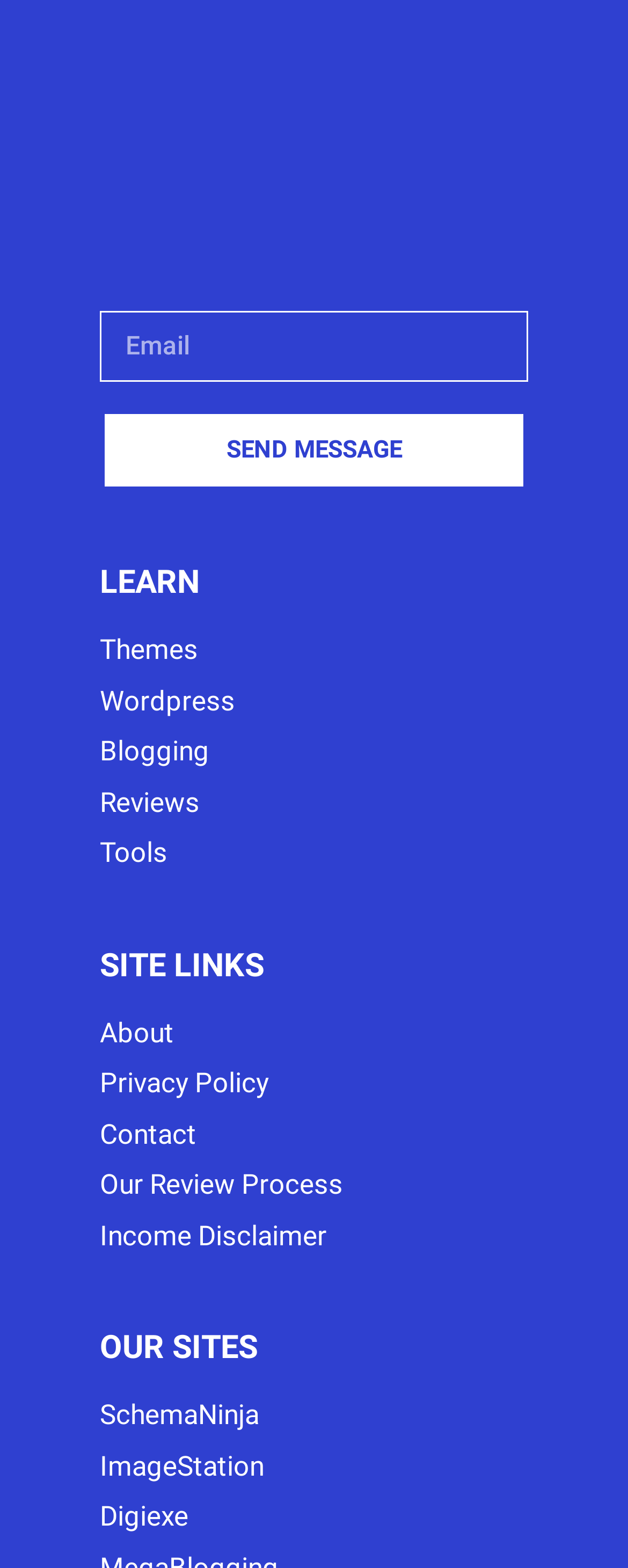Determine the bounding box coordinates of the area to click in order to meet this instruction: "Contact us".

[0.159, 0.711, 0.841, 0.737]